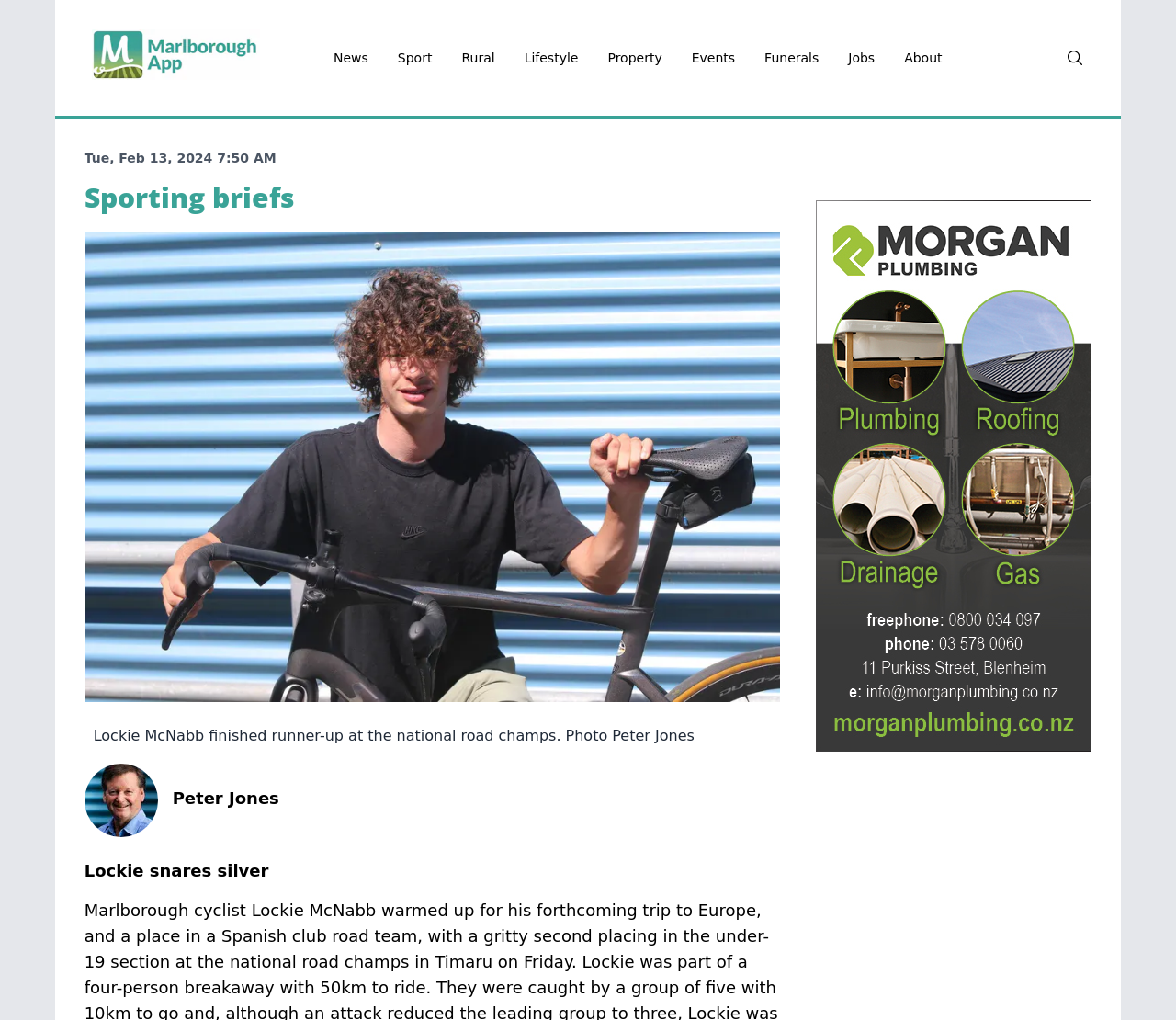Give a concise answer using only one word or phrase for this question:
What is the name of the app?

Marlborough App